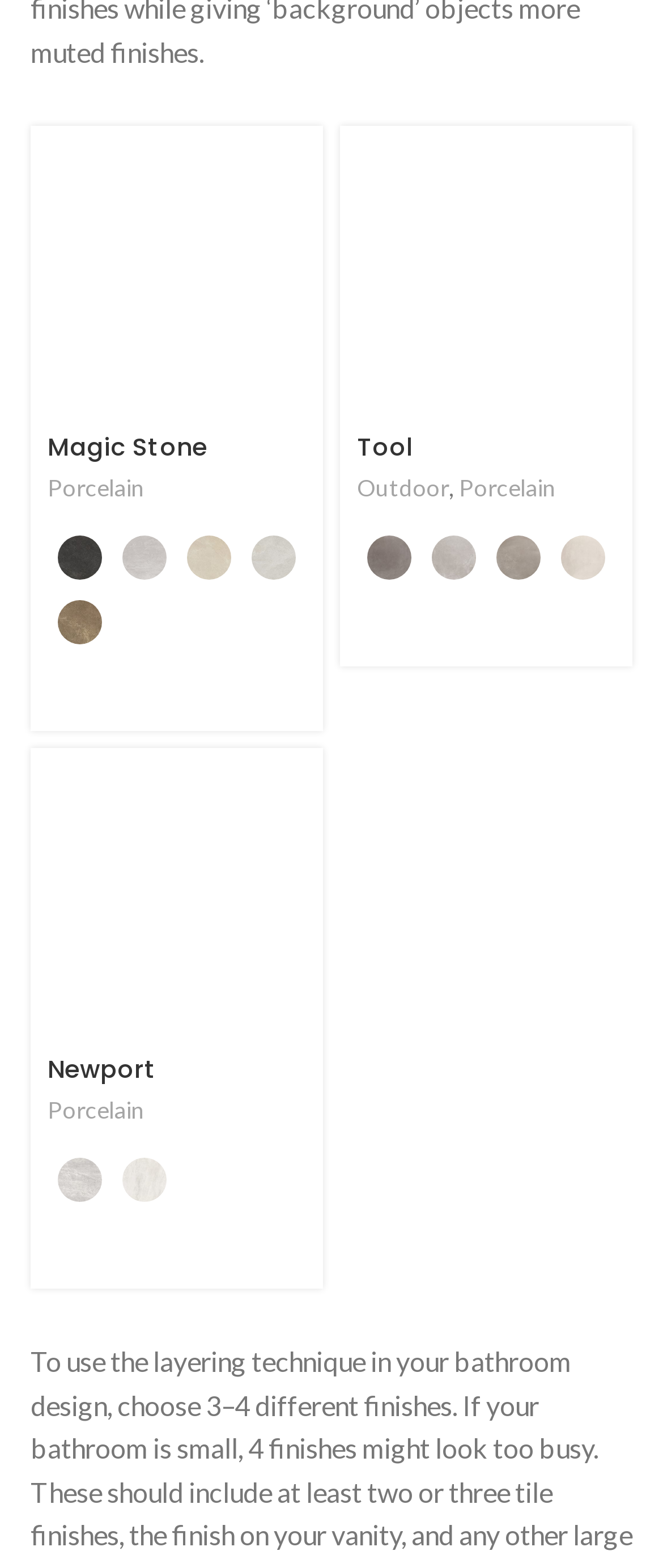Answer the question with a single word or phrase: 
What is the first radio option under 'Newport'?

Harbour